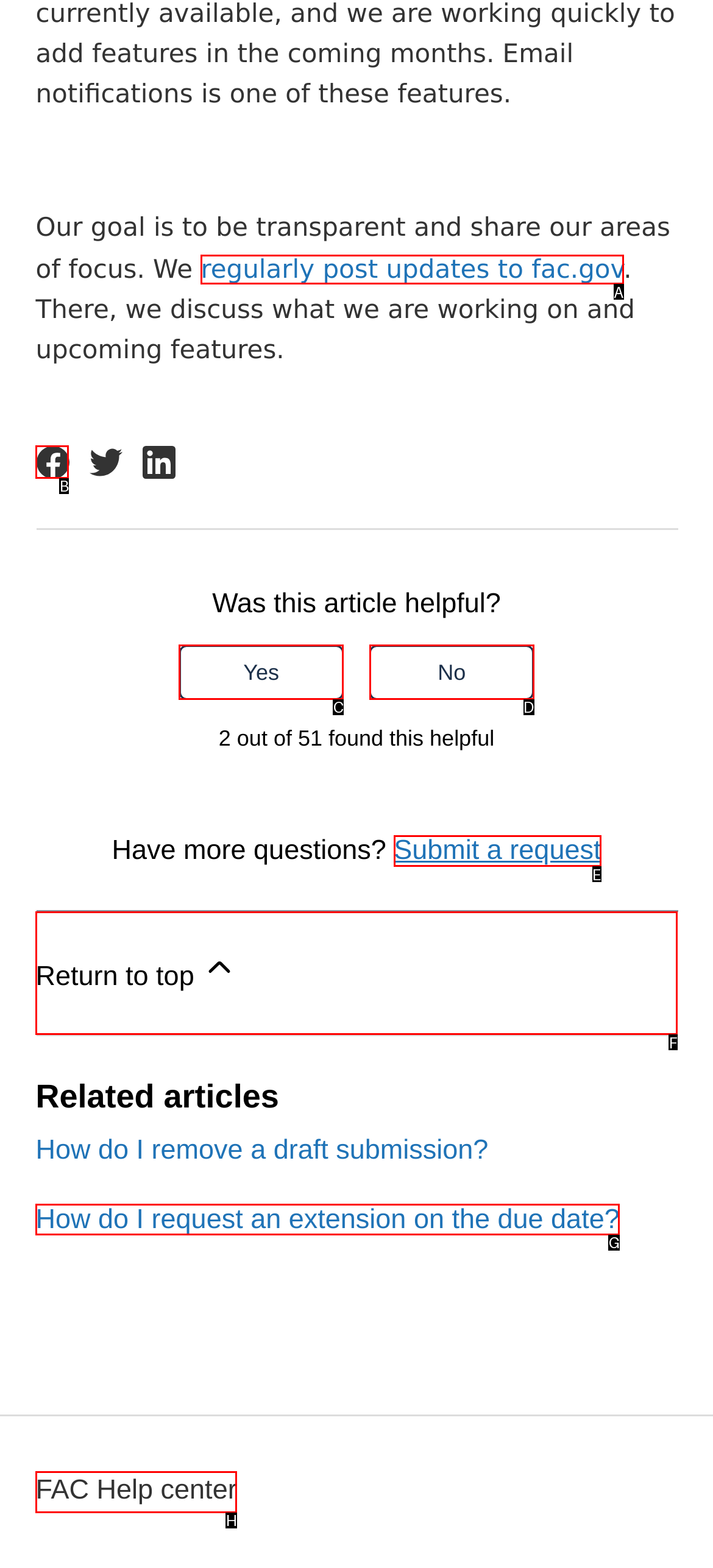Given the description: regularly post updates to fac.gov
Identify the letter of the matching UI element from the options.

A